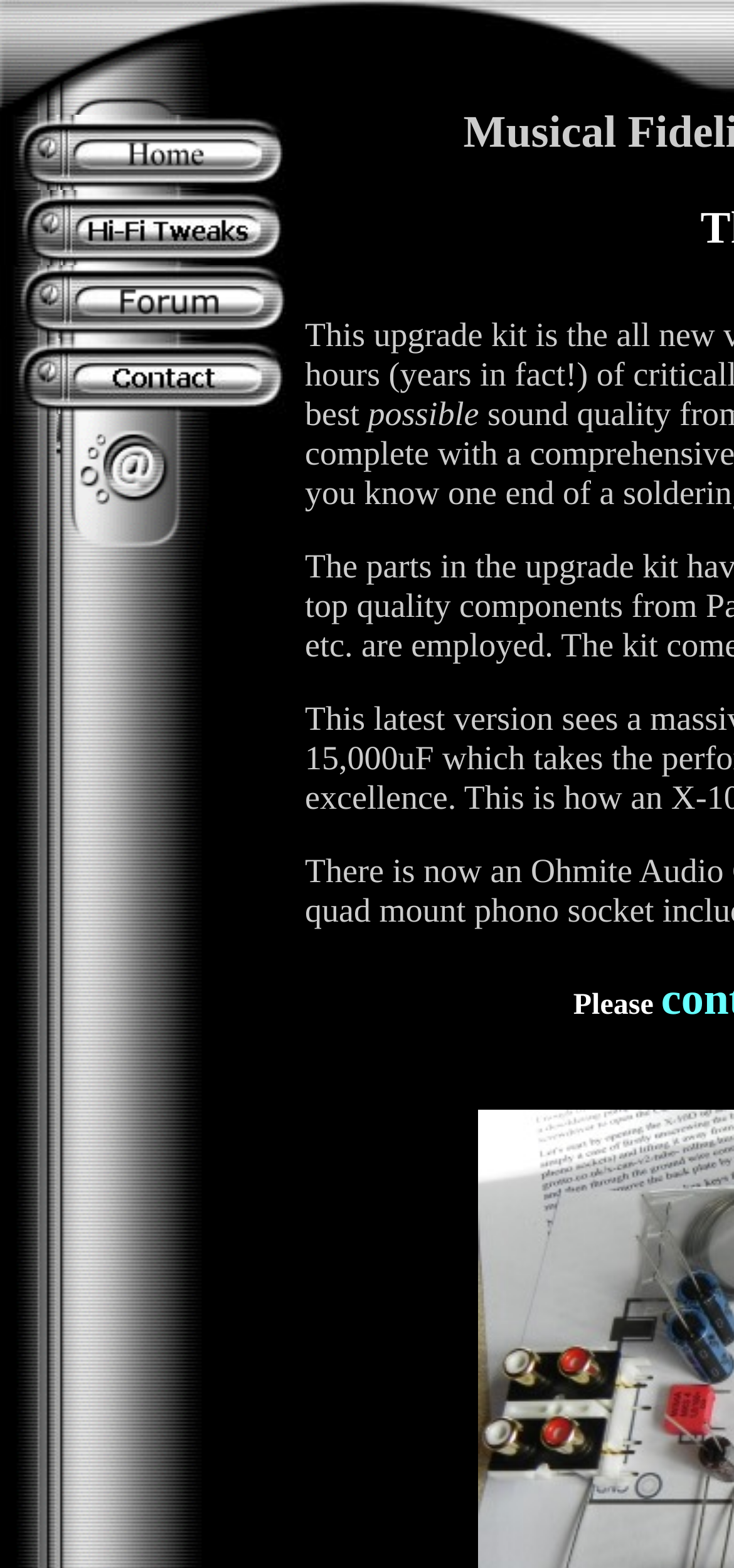What is the purpose of the webpage?
Using the image, respond with a single word or phrase.

Musical Fidelity X-10D upgrade Kit